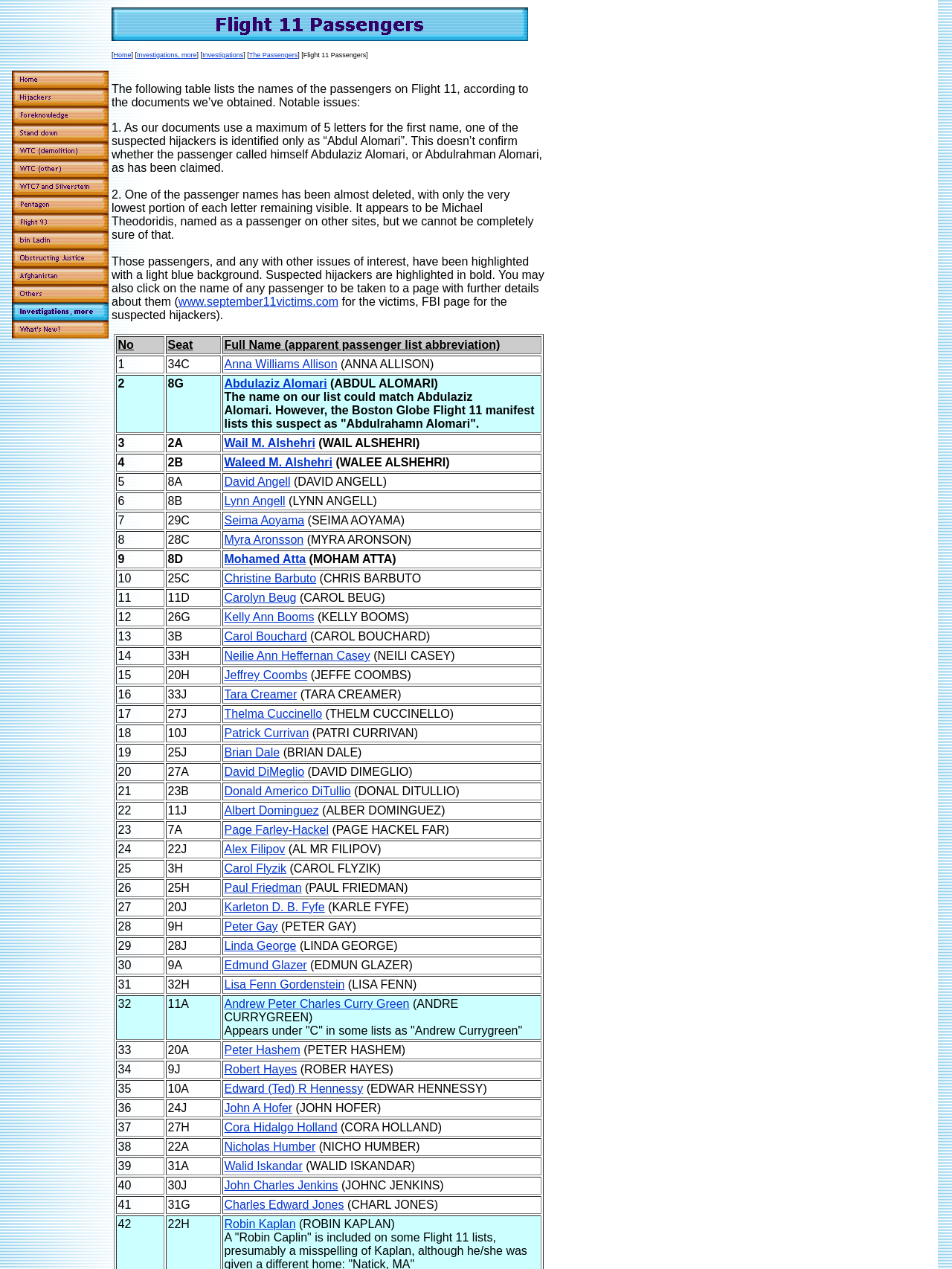Bounding box coordinates must be specified in the format (top-left x, top-left y, bottom-right x, bottom-right y). All values should be floating point numbers between 0 and 1. What are the bounding box coordinates of the UI element described as: Christine Barbuto

[0.236, 0.451, 0.332, 0.461]